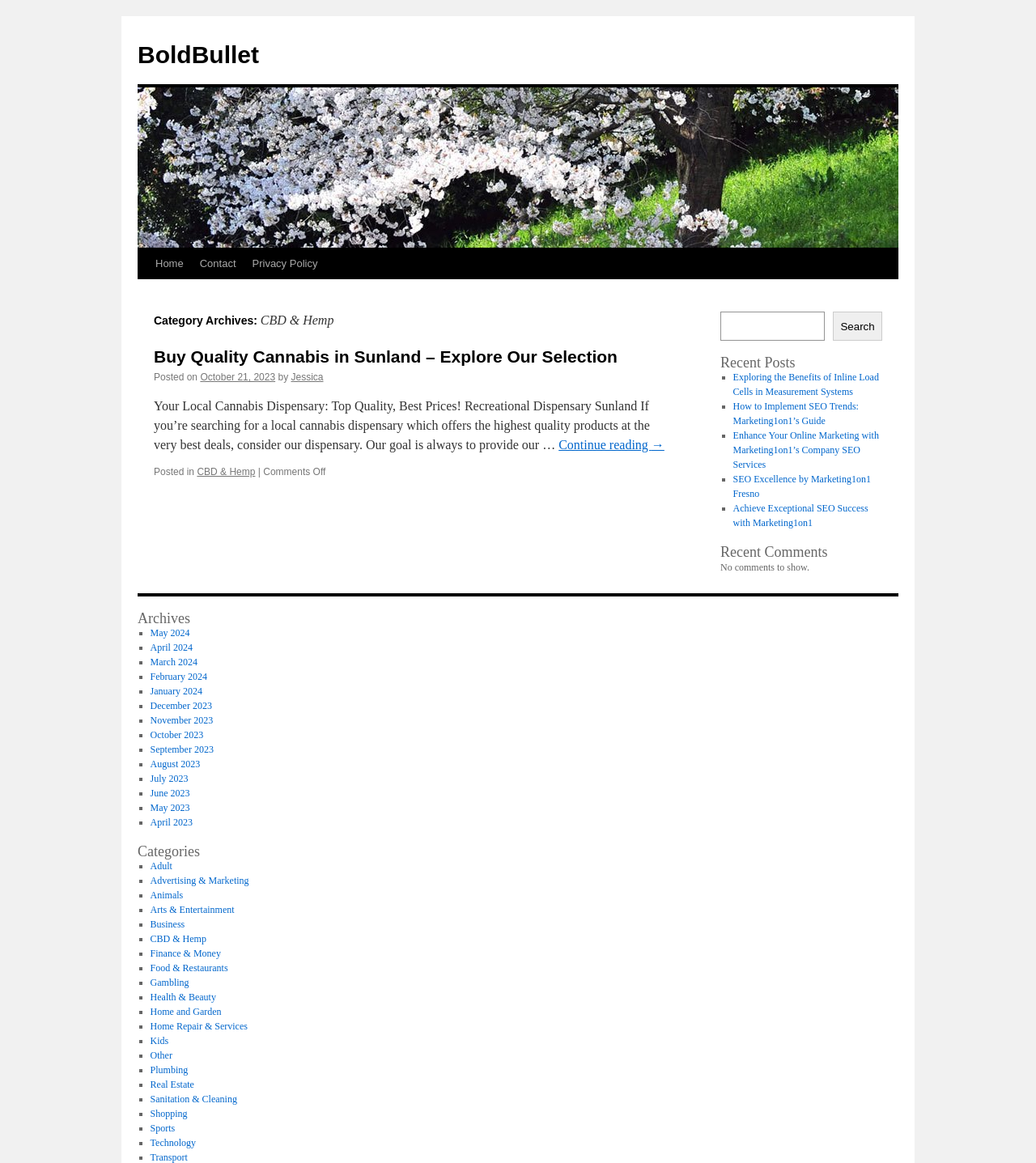Provide a one-word or short-phrase response to the question:
What is the author of the current post?

Jessica